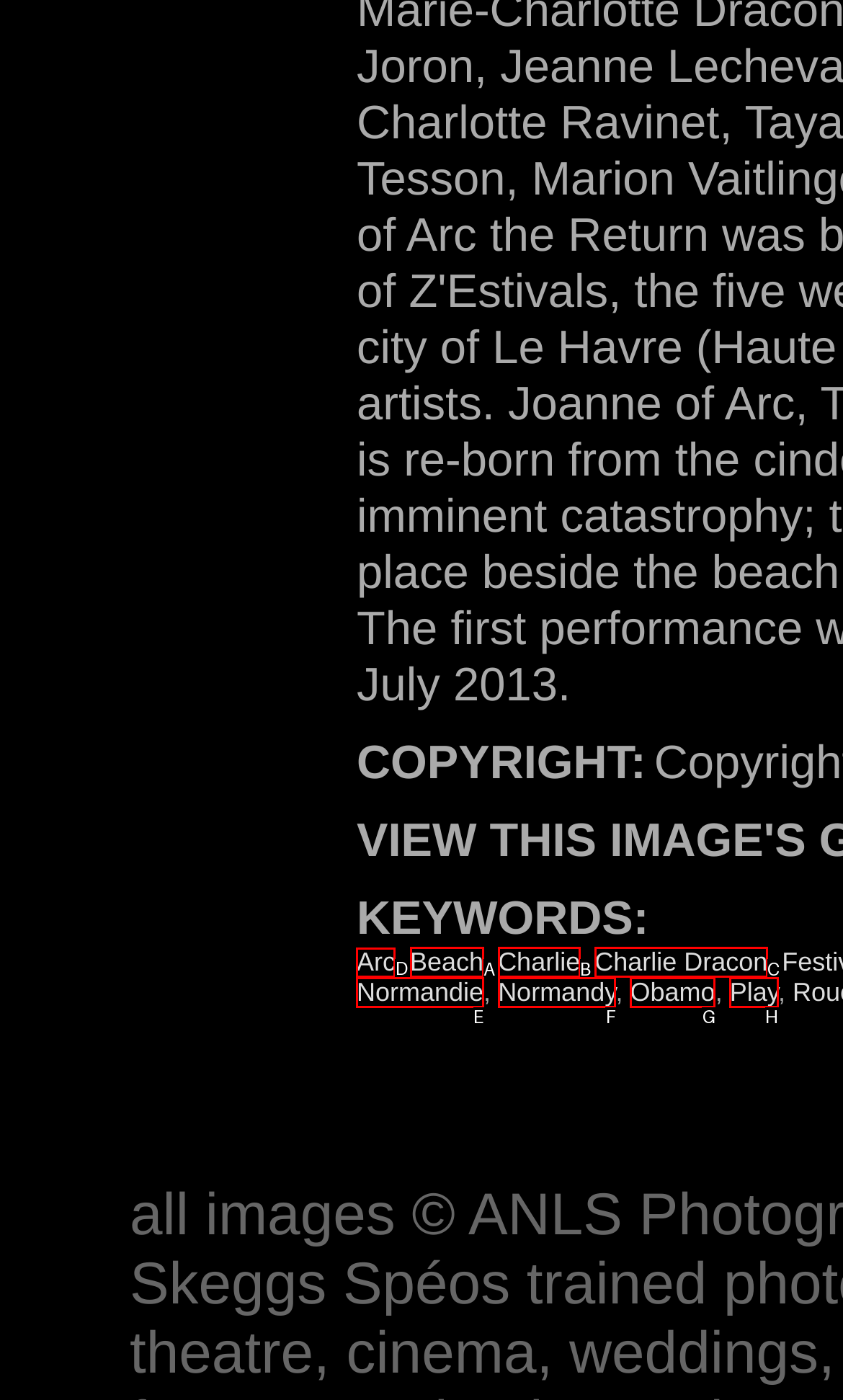Determine the right option to click to perform this task: Click on Arc
Answer with the correct letter from the given choices directly.

D